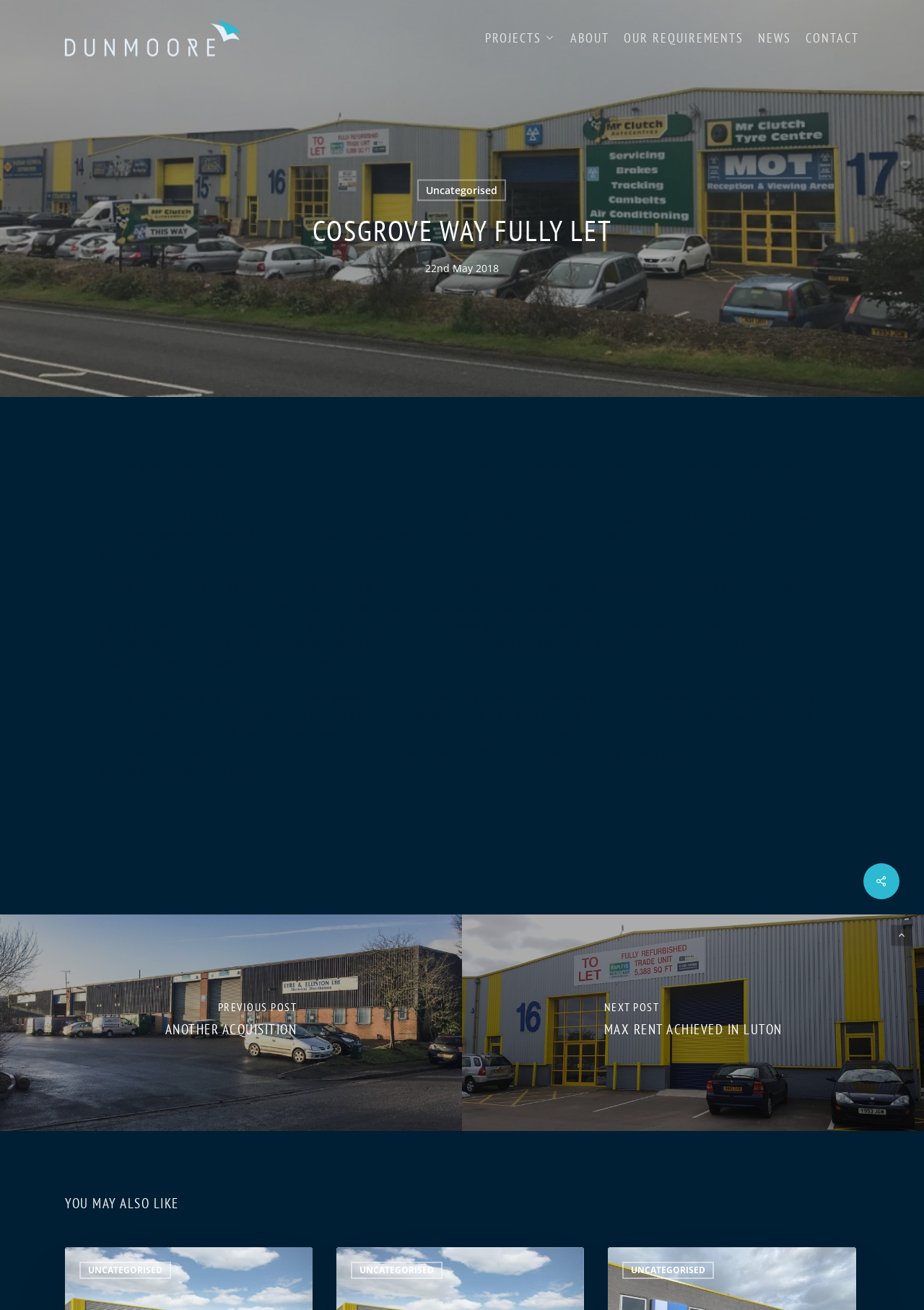Determine the bounding box of the UI element mentioned here: "Projects". The coordinates must be in the format [left, top, right, bottom] with values ranging from 0 to 1.

[0.517, 0.024, 0.609, 0.034]